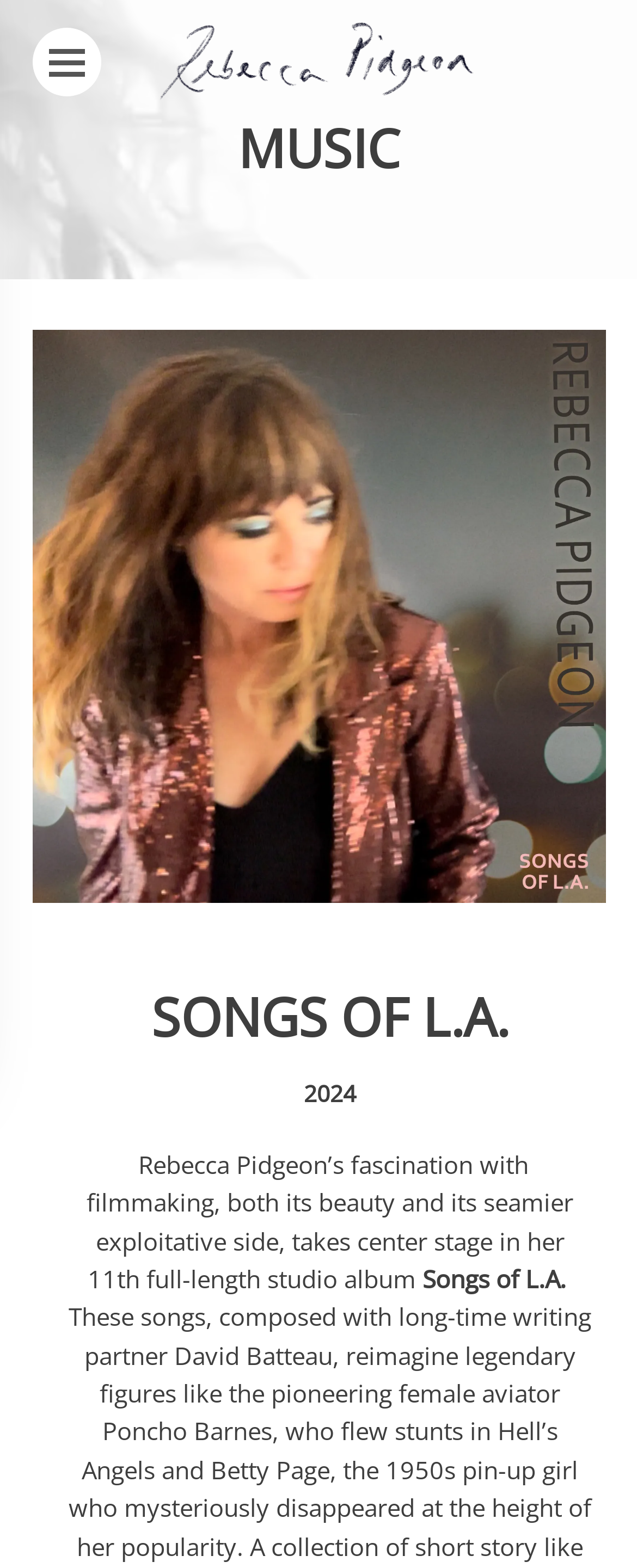Please answer the following question using a single word or phrase: 
Who is the artist of the album?

Rebecca Pidgeon